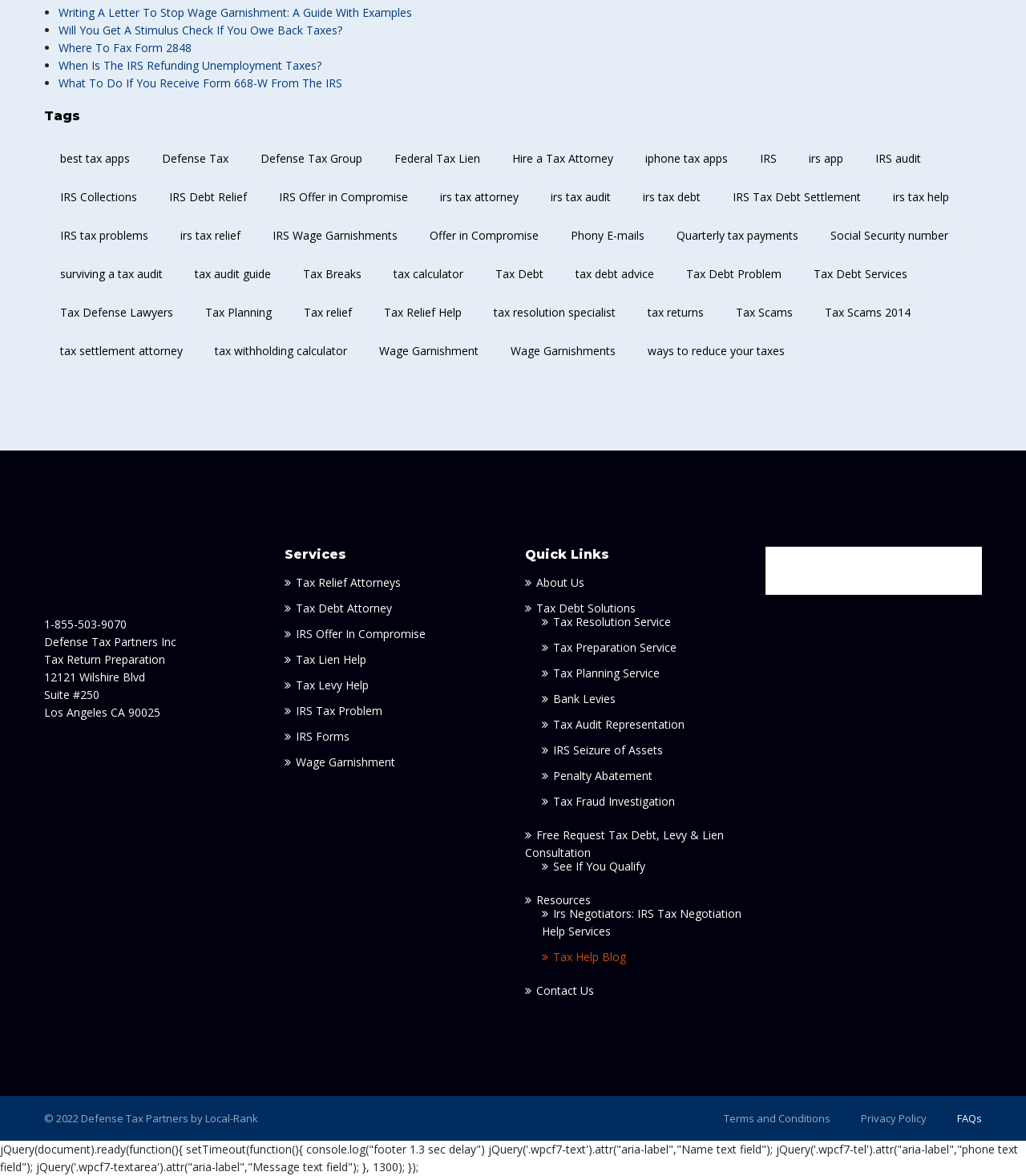Give a short answer to this question using one word or a phrase:
What services does the company offer?

Tax Return Preparation